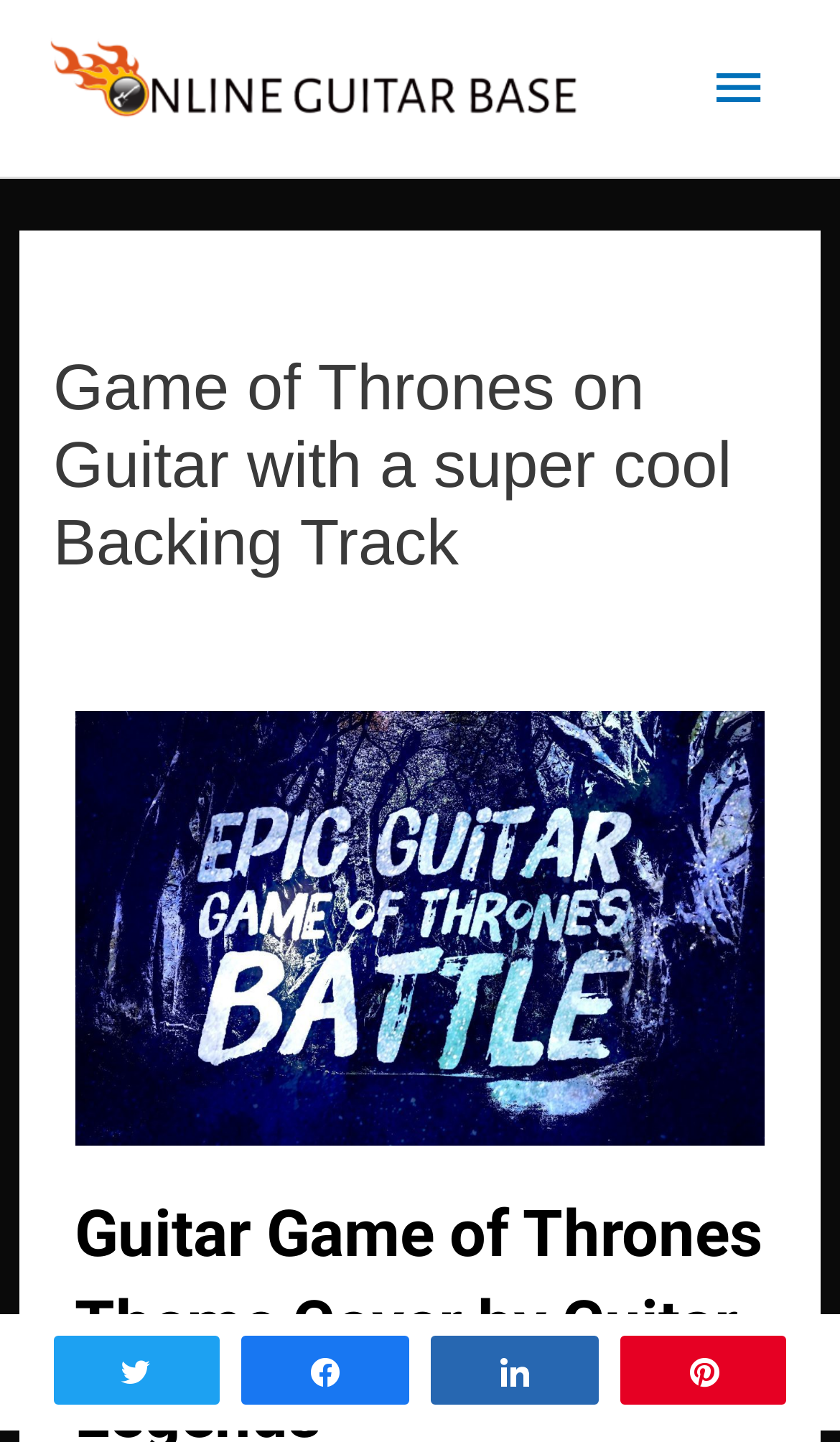Could you determine the bounding box coordinates of the clickable element to complete the instruction: "View Adrian Curran's profile"? Provide the coordinates as four float numbers between 0 and 1, i.e., [left, top, right, bottom].

[0.442, 0.424, 0.697, 0.45]